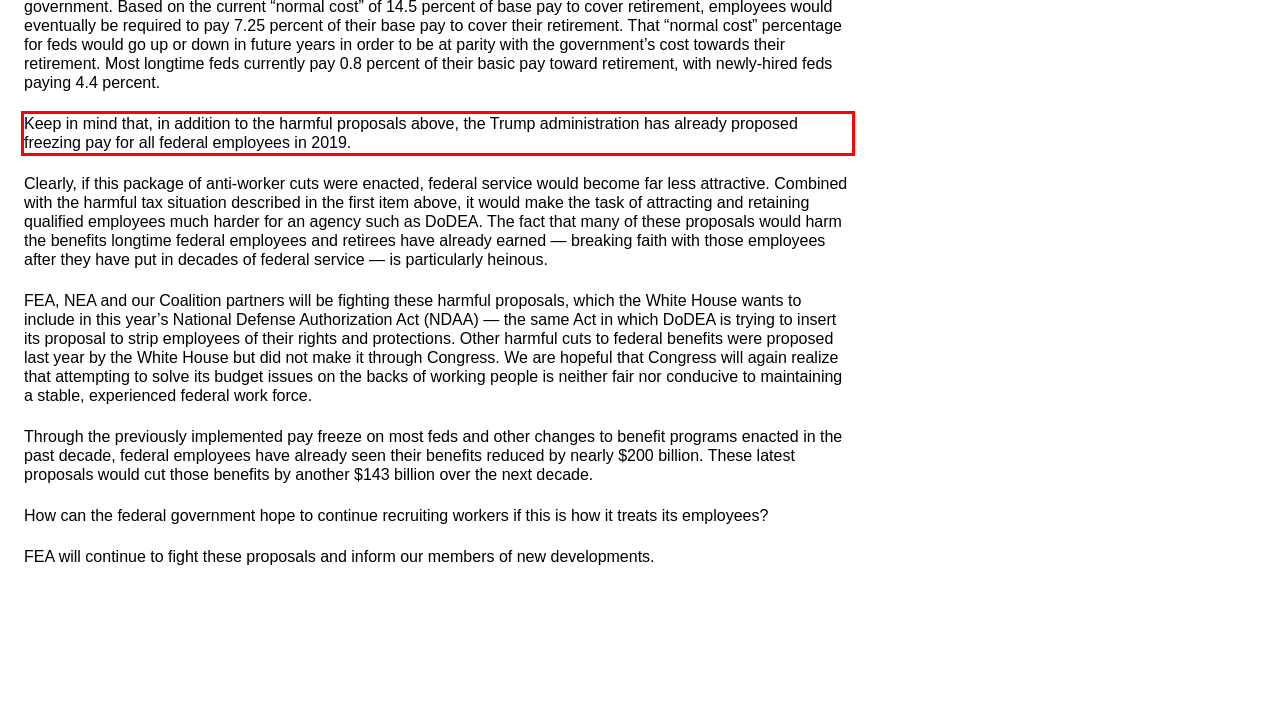There is a UI element on the webpage screenshot marked by a red bounding box. Extract and generate the text content from within this red box.

Keep in mind that, in addition to the harmful proposals above, the Trump administration has already proposed freezing pay for all federal employees in 2019.